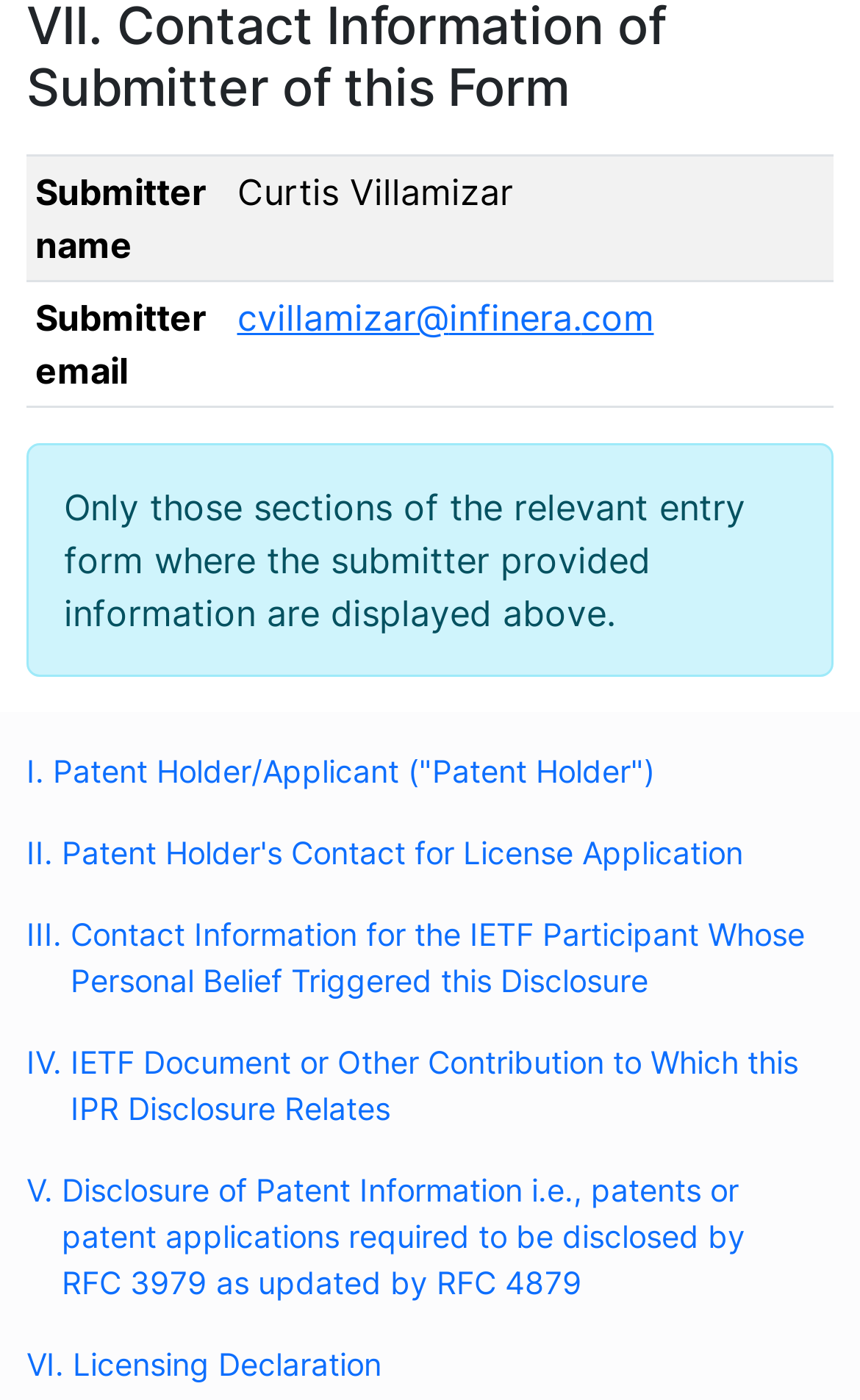Given the element description: "IETF LLC", predict the bounding box coordinates of the UI element it refers to, using four float numbers between 0 and 1, i.e., [left, top, right, bottom].

[0.724, 0.64, 0.981, 0.722]